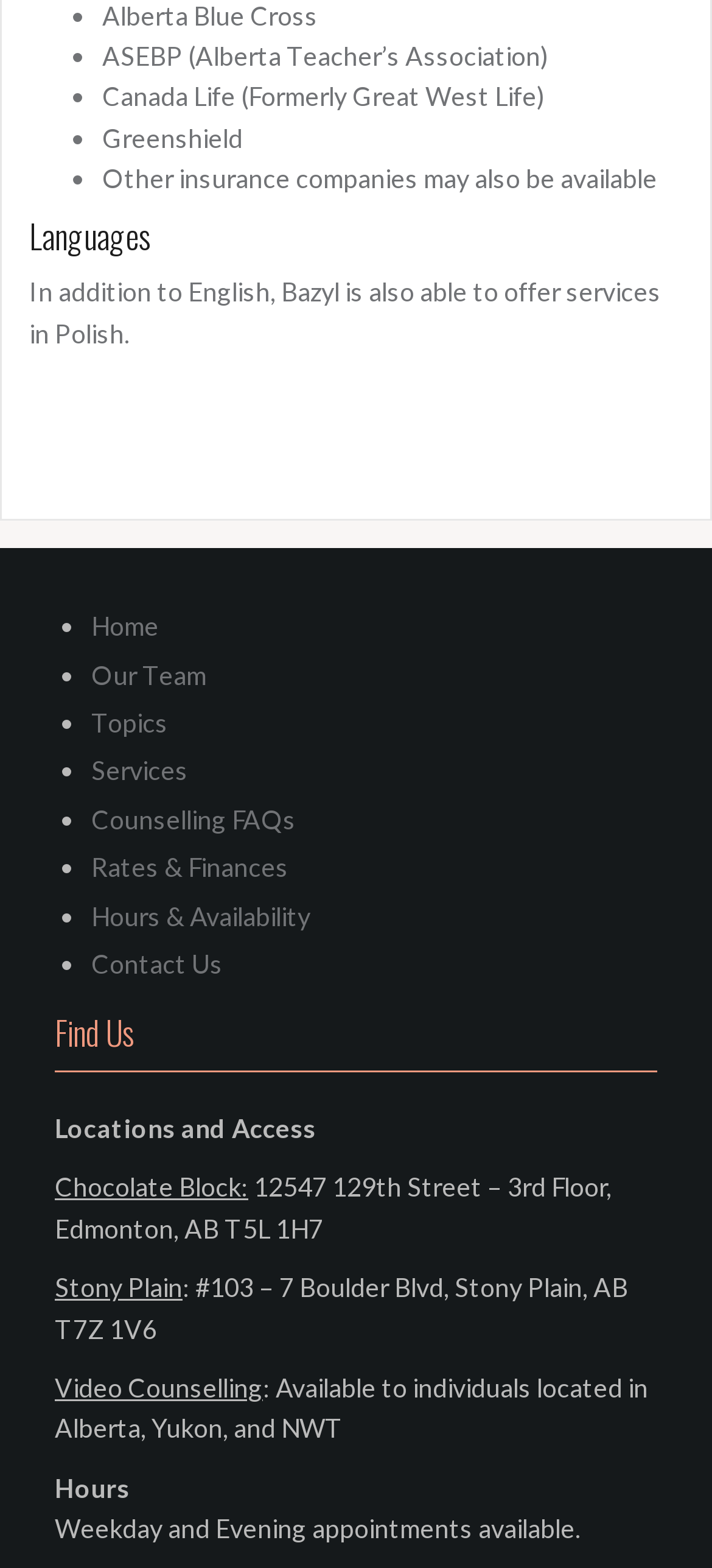What languages are supported? From the image, respond with a single word or brief phrase.

English, Polish